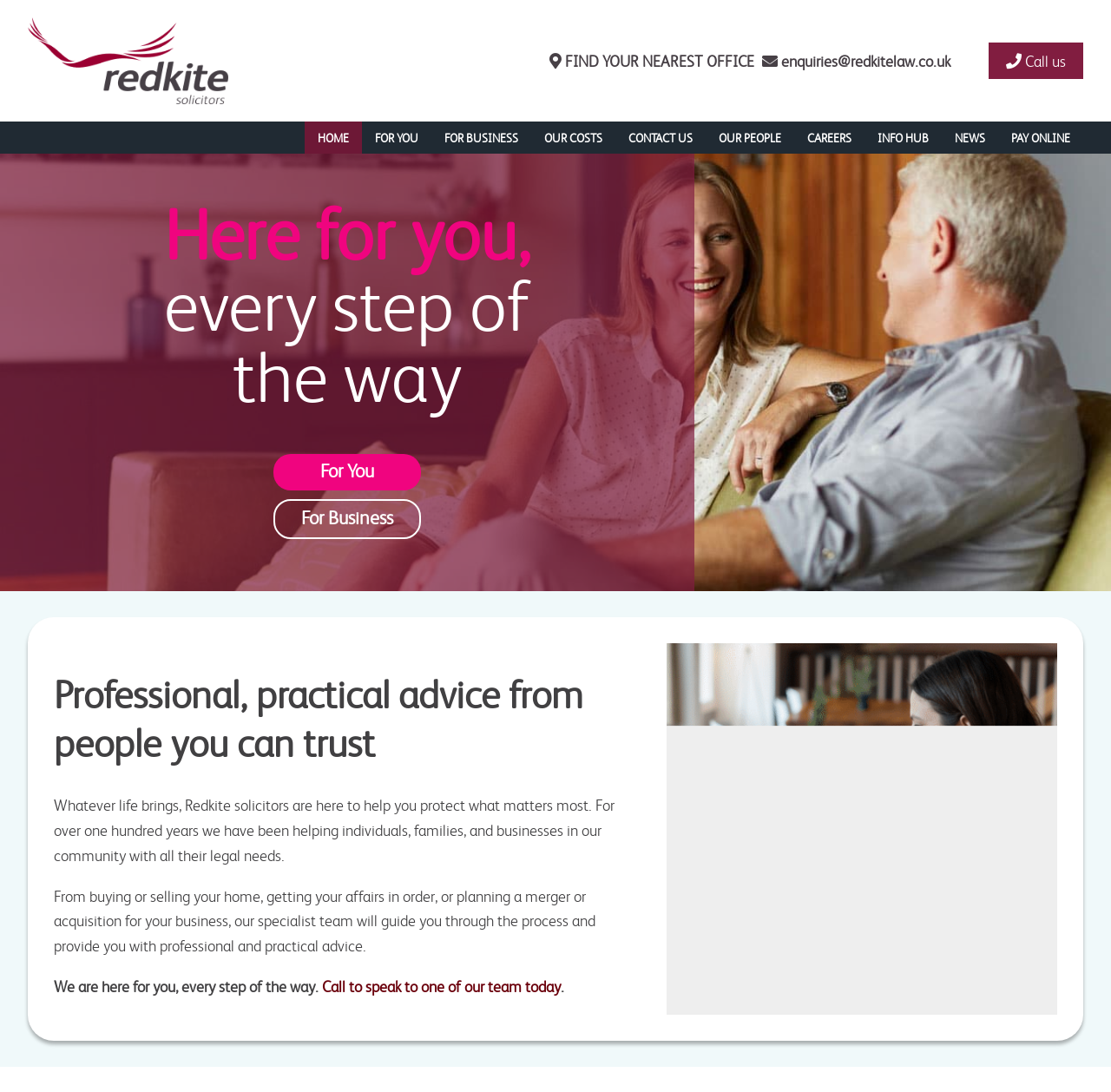Determine the main headline from the webpage and extract its text.

Professional, practical advice from people you can trust